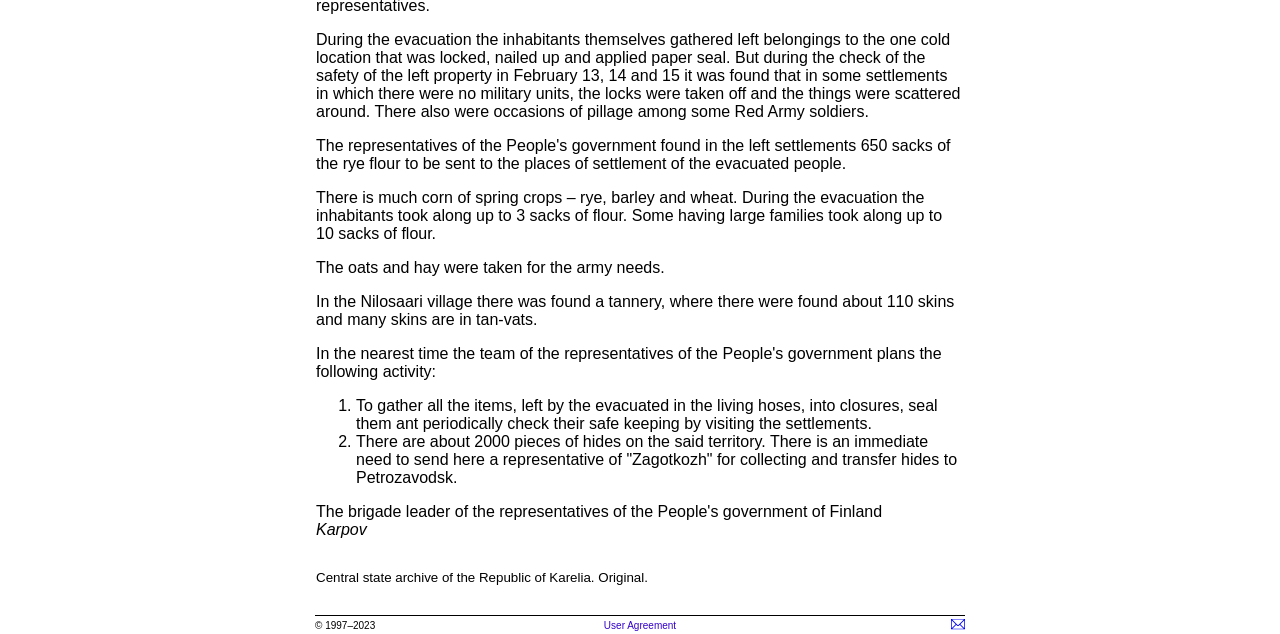Please determine the bounding box coordinates for the UI element described as: "User Agreement".

[0.472, 0.978, 0.528, 0.995]